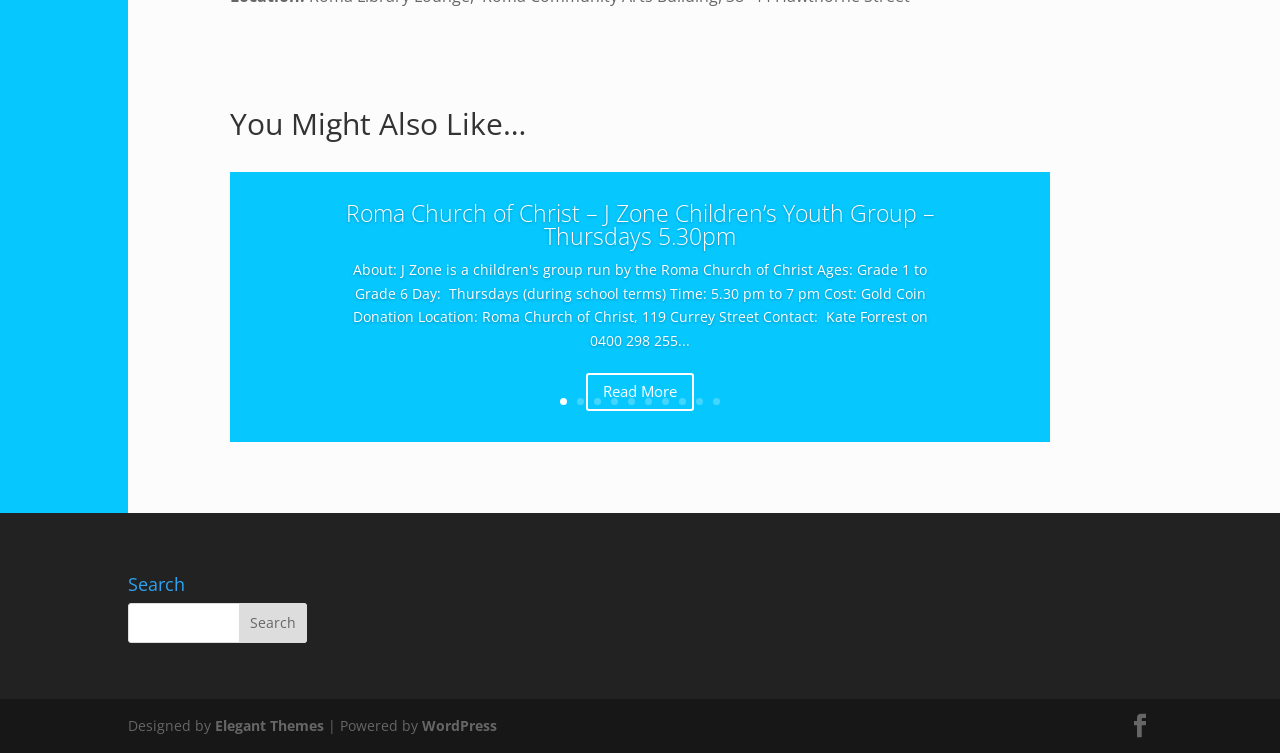What is the title of the first recommended item?
Please describe in detail the information shown in the image to answer the question.

The first recommended item is a heading element with the text 'Roma Church of Christ – J Zone Children’s Youth Group – Thursdays 5.30pm', which is a title of an event or activity.